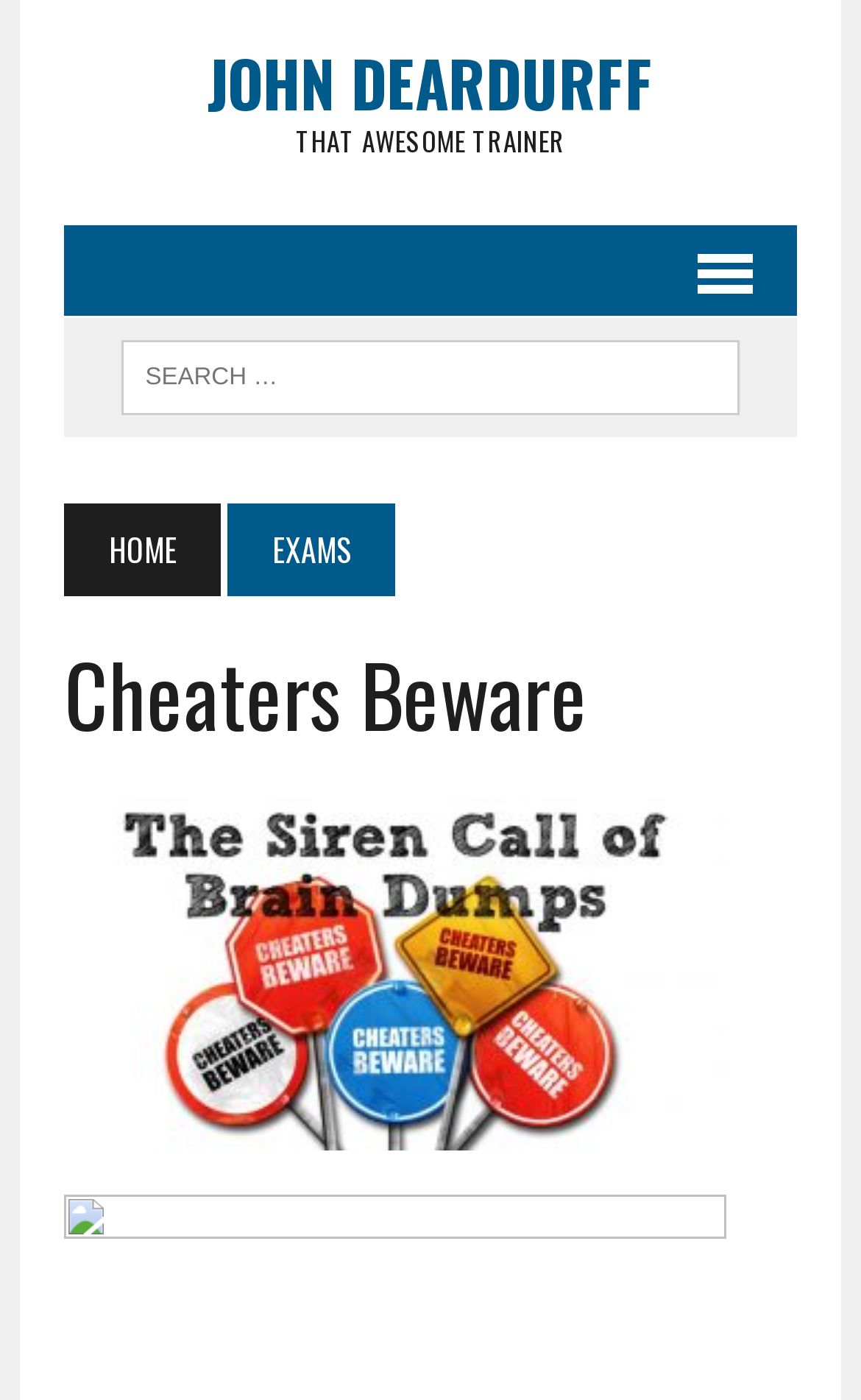Examine the screenshot and answer the question in as much detail as possible: How many main navigation links are there?

There are two main navigation links, 'HOME' and 'EXAMS', which can be found in the middle section of the webpage.